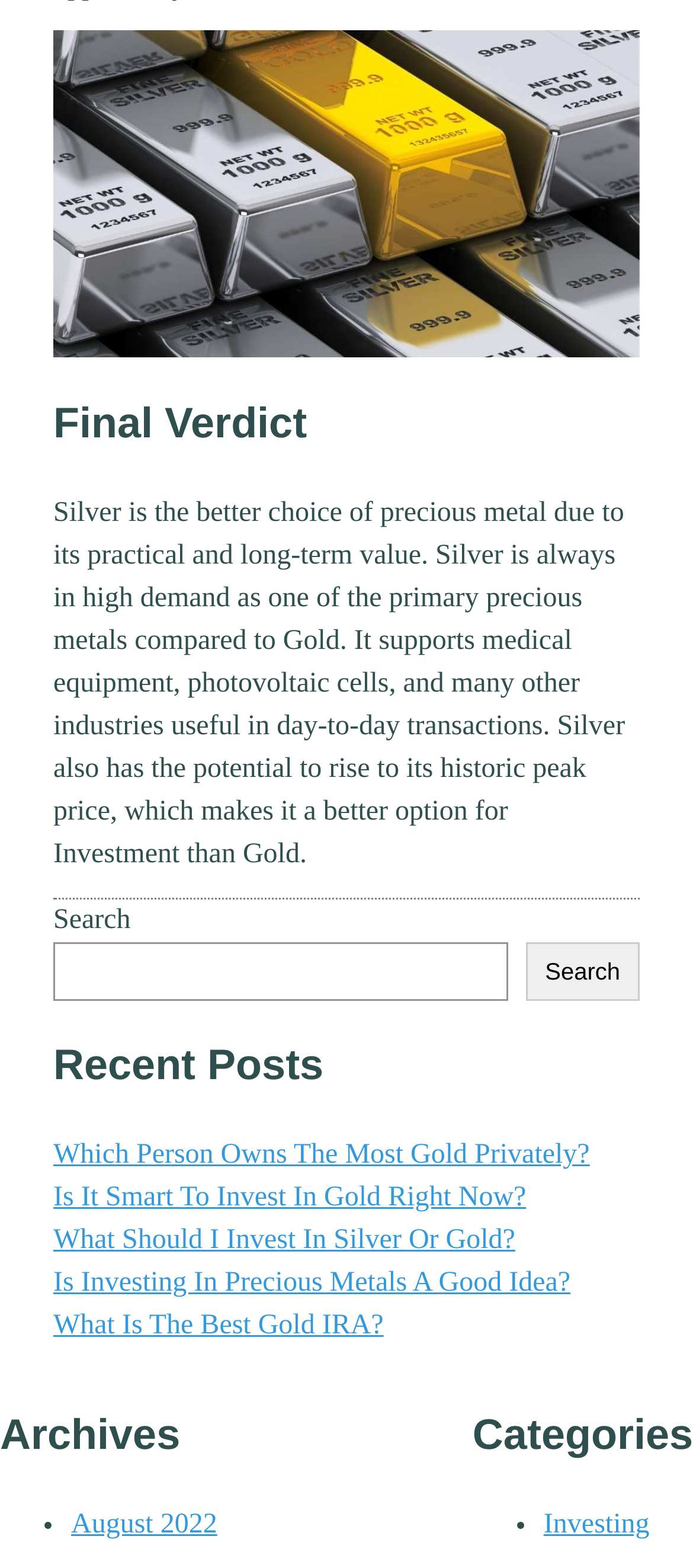Identify the bounding box coordinates of the section that should be clicked to achieve the task described: "View the archives for August 2022".

[0.103, 0.963, 0.313, 0.982]